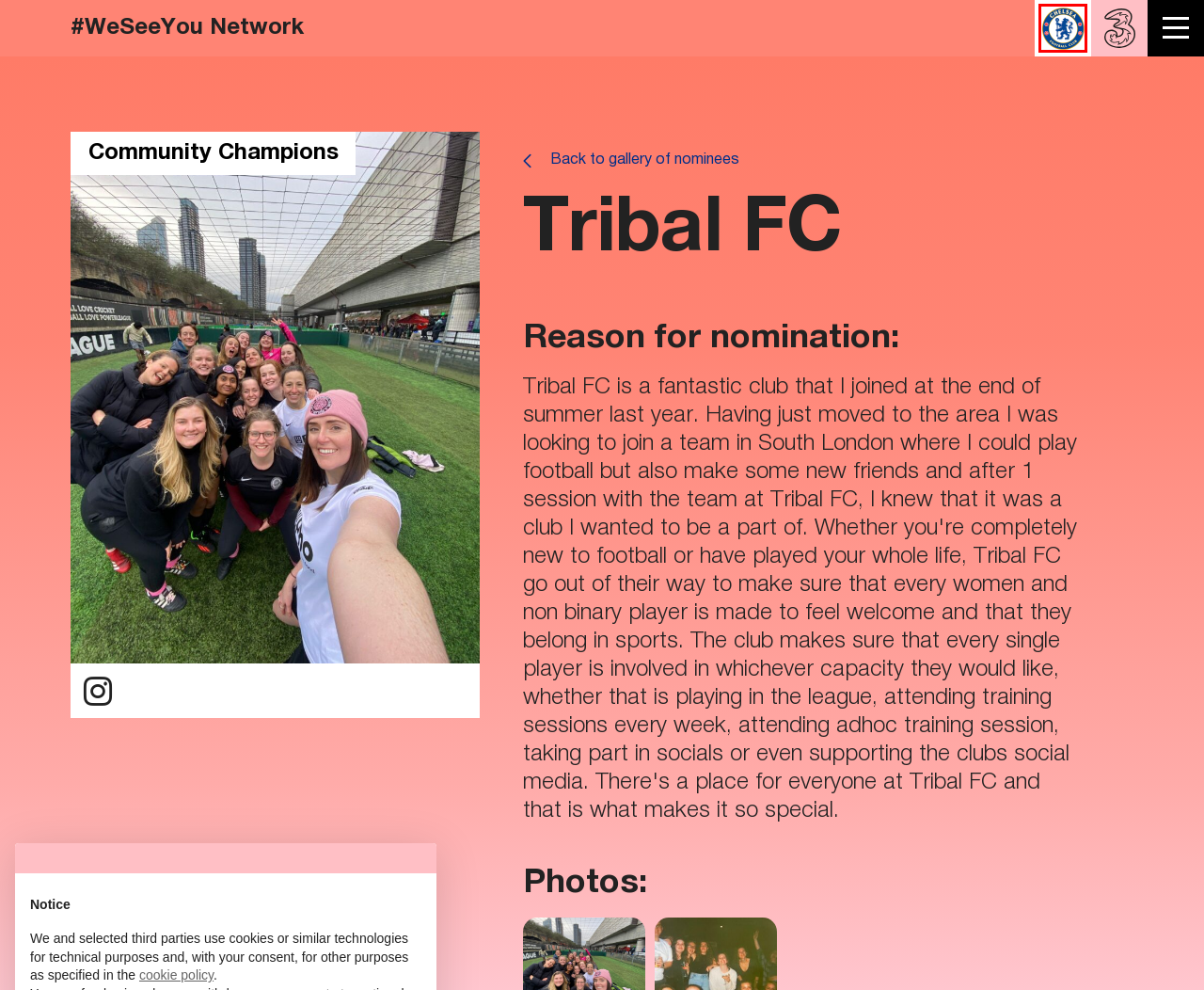You have a screenshot showing a webpage with a red bounding box highlighting an element. Choose the webpage description that best fits the new webpage after clicking the highlighted element. The descriptions are:
A. Season 2 Nominees - WeSeeYou Network
B. Chelsea FC | Three
C. FAQs - WeSeeYou Network
D. Three | Phones, Broadband & SIM Only deals
E. Terms and Conditions - WeSeeYou Network
F. Cookie Policy of weseeyounetwork.co.uk
G. Season 1 Nominees - WeSeeYou Network
H. Content gallery - WeSeeYou Network

B